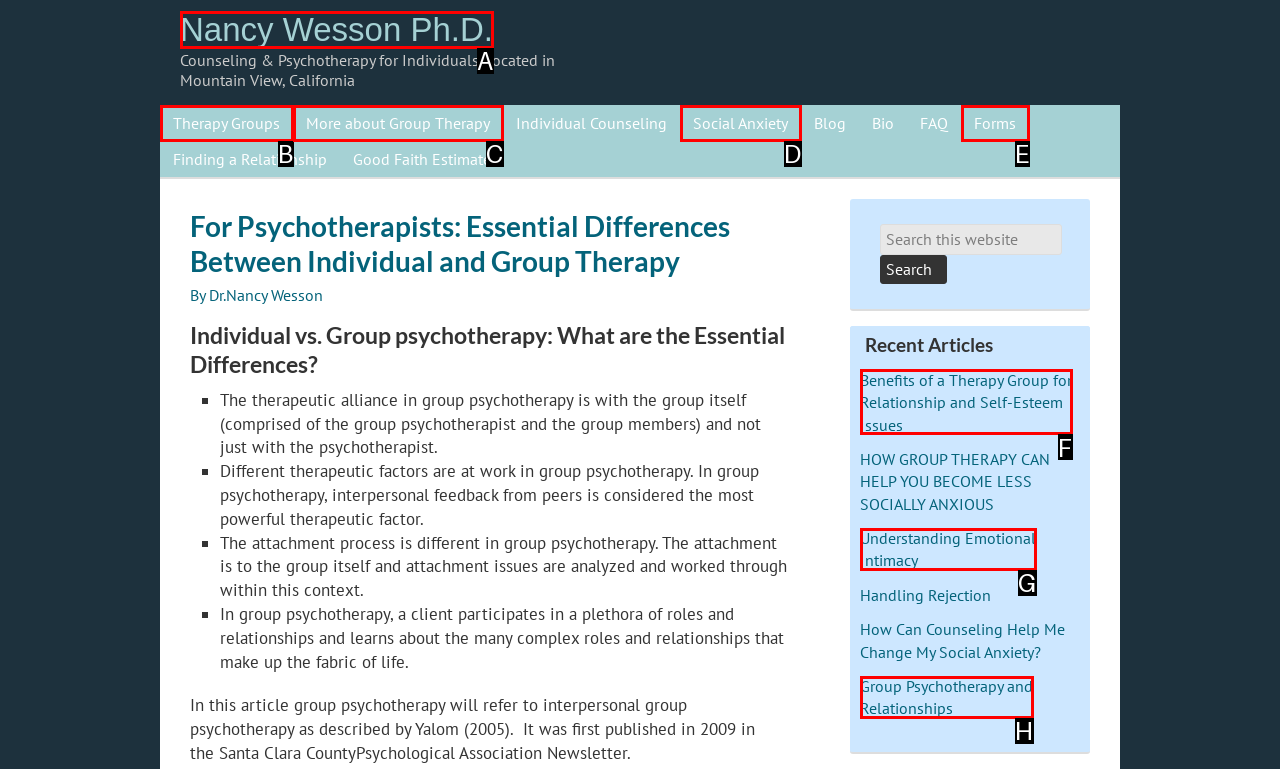Find the option that aligns with: Therapy Groups
Provide the letter of the corresponding option.

B